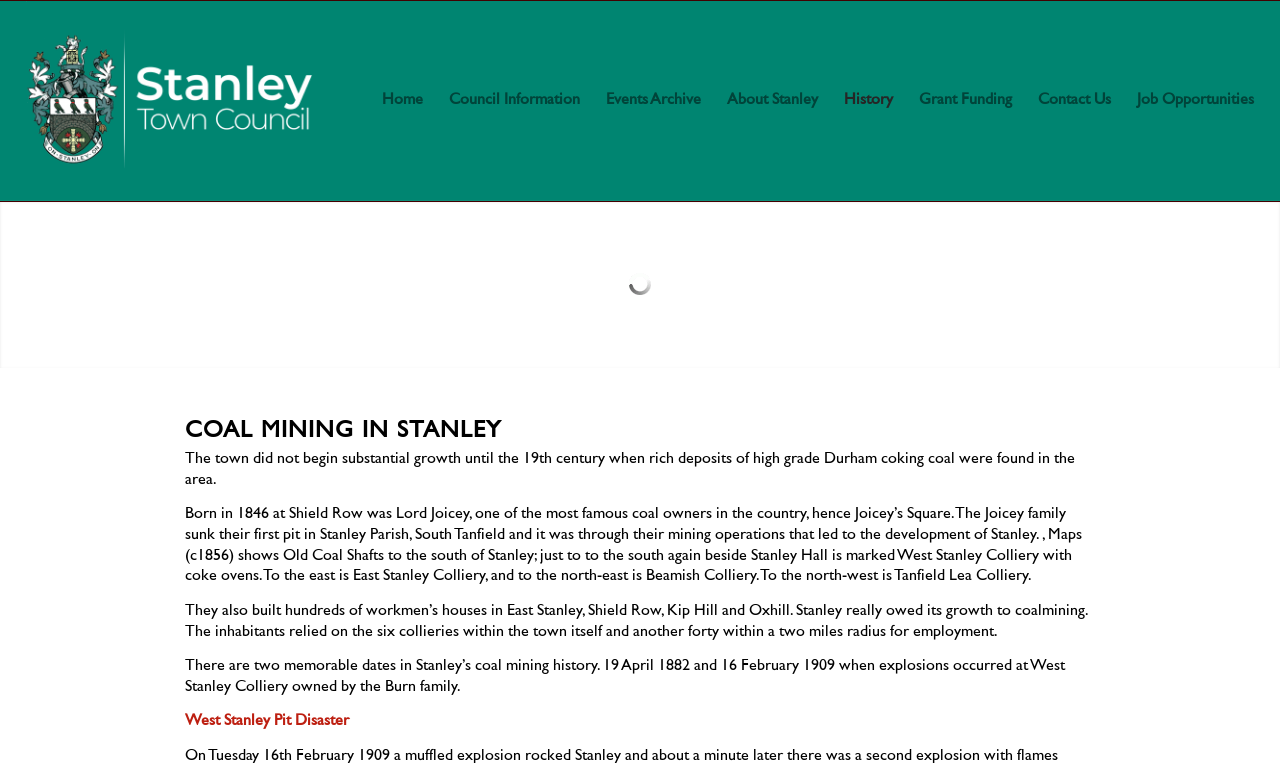Generate the text content of the main heading of the webpage.

COAL MINING IN STANLEY